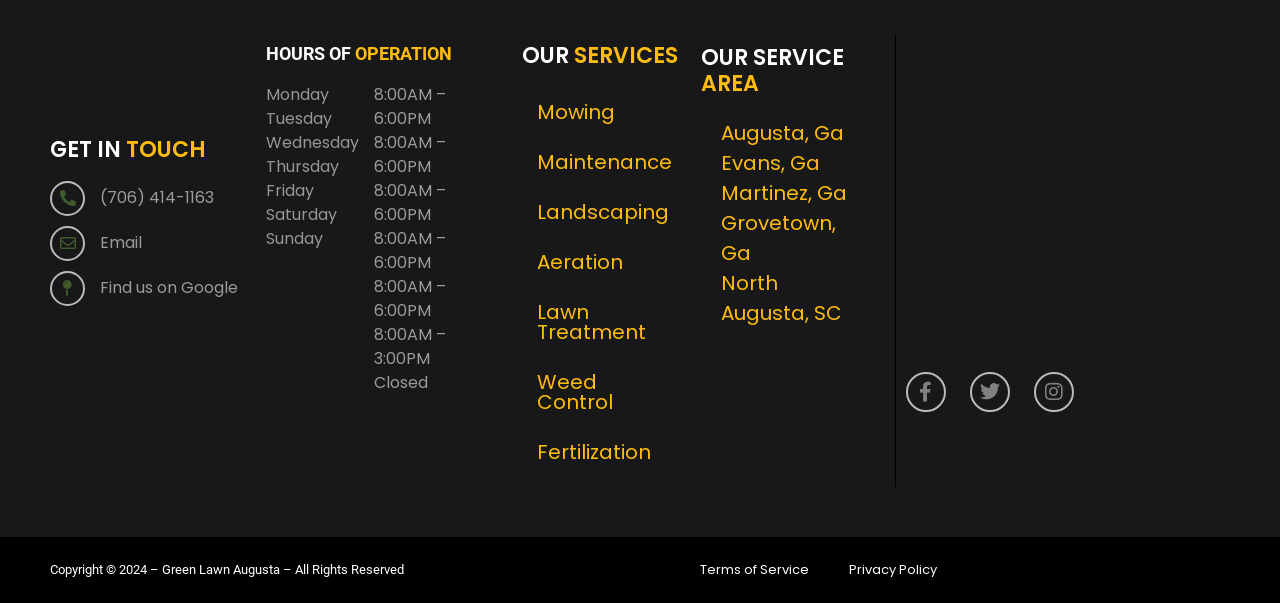Could you indicate the bounding box coordinates of the region to click in order to complete this instruction: "Call (706) 414-1163".

[0.039, 0.3, 0.192, 0.358]